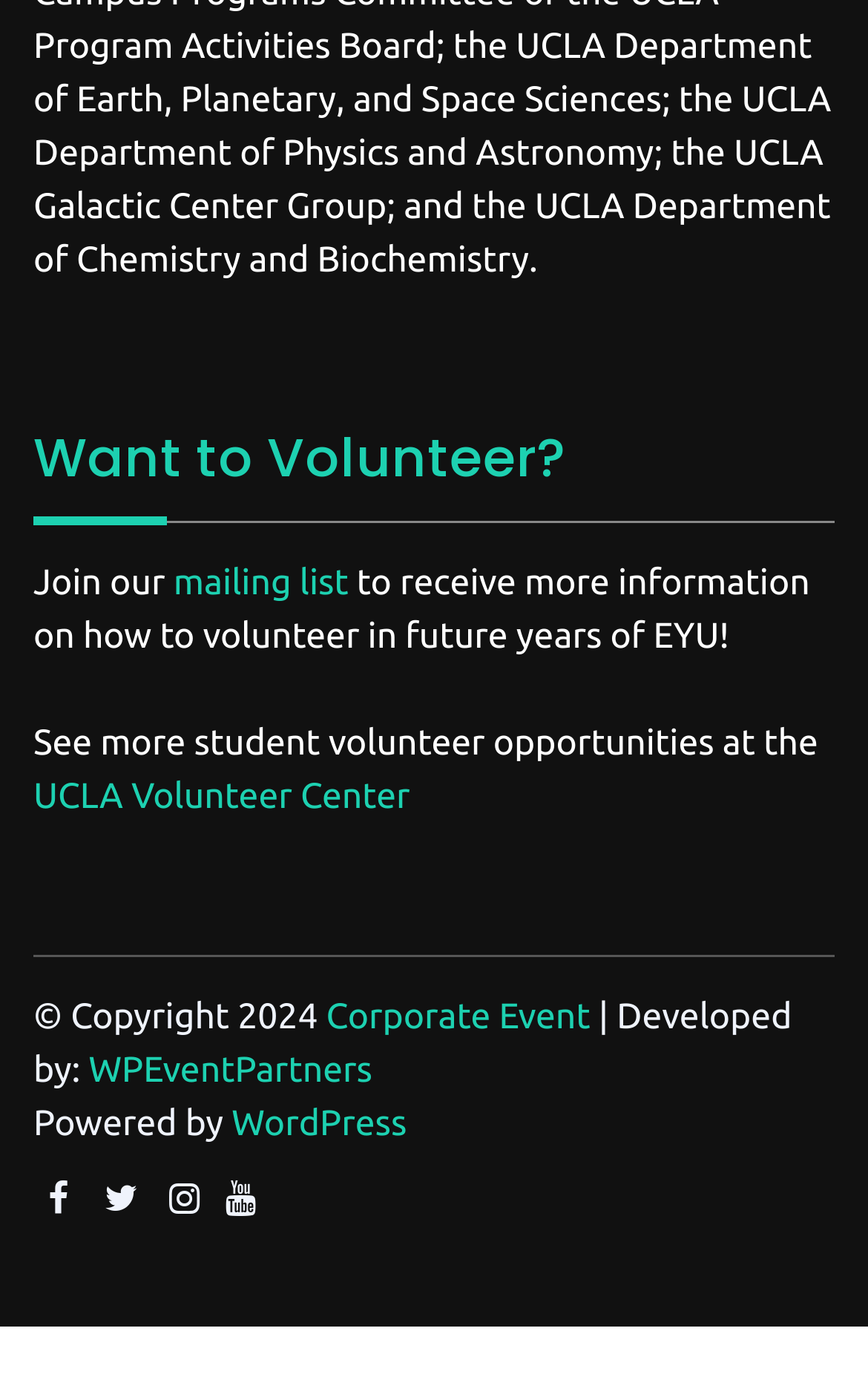Give the bounding box coordinates for this UI element: "WPEventPartners". The coordinates should be four float numbers between 0 and 1, arranged as [left, top, right, bottom].

[0.102, 0.803, 0.429, 0.831]